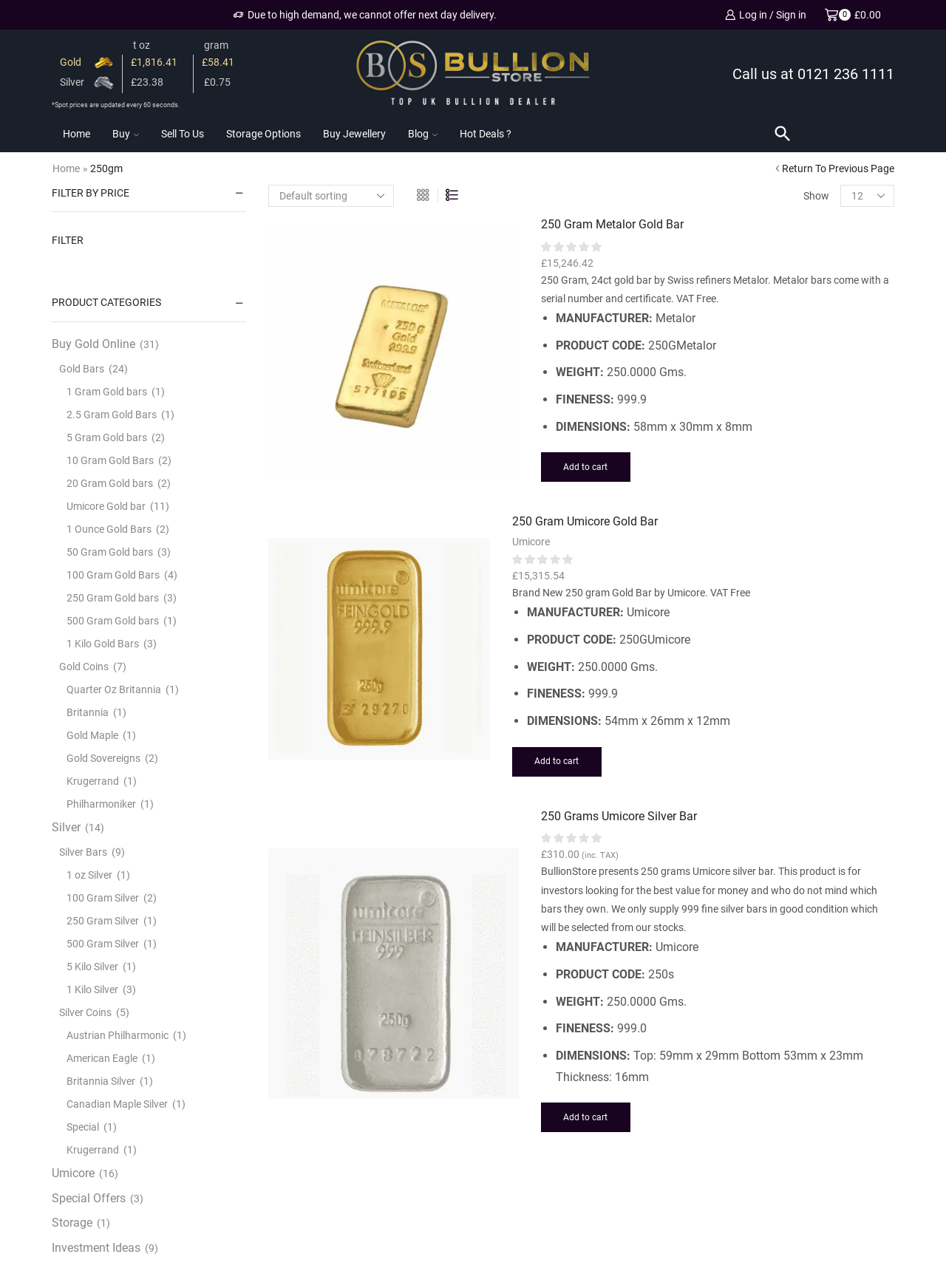Locate the bounding box of the UI element based on this description: "1/, tests". Provide four float numbers between 0 and 1 as [left, top, right, bottom].

None